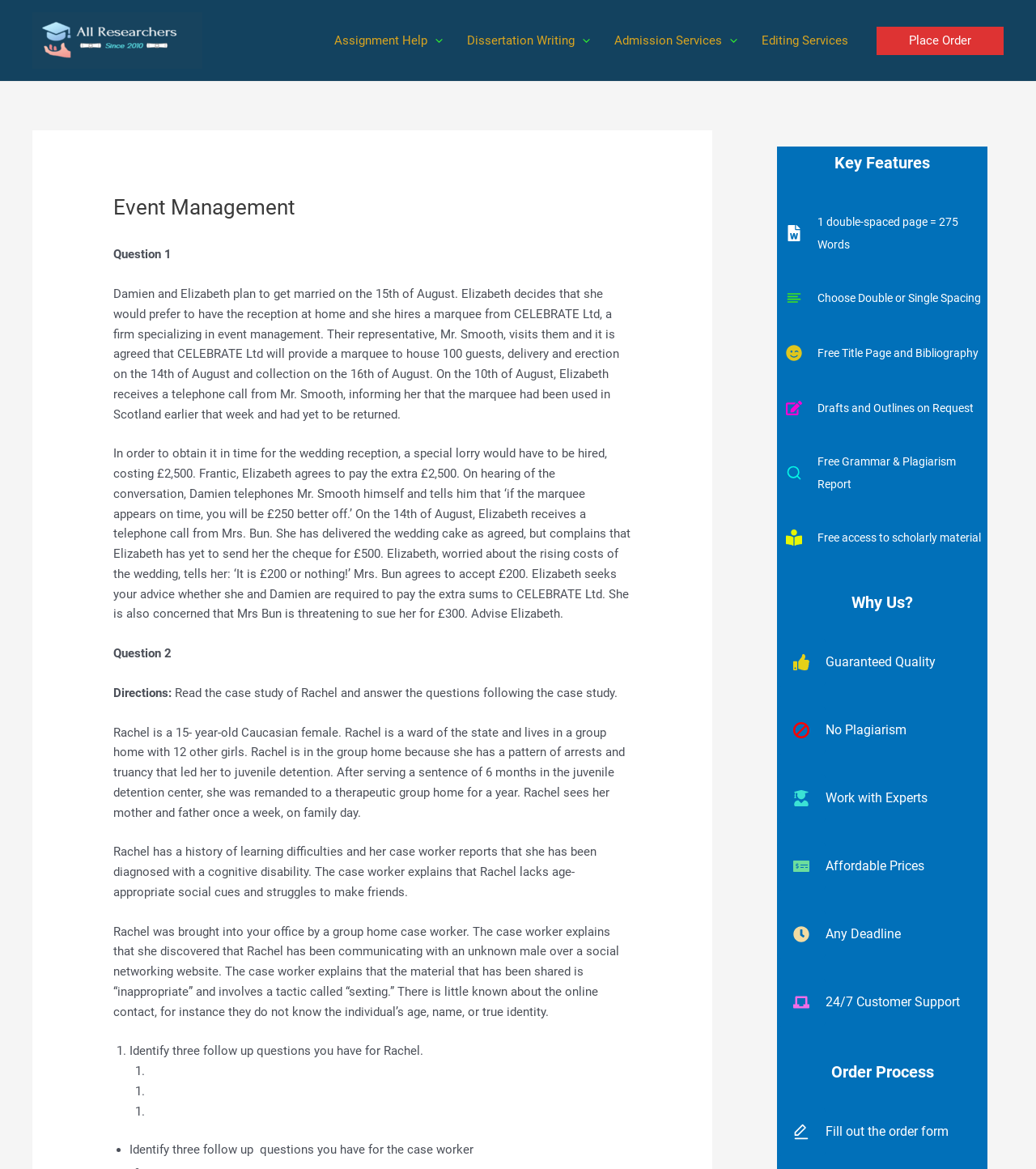Identify the bounding box coordinates for the UI element described as: "Question2Answer".

None